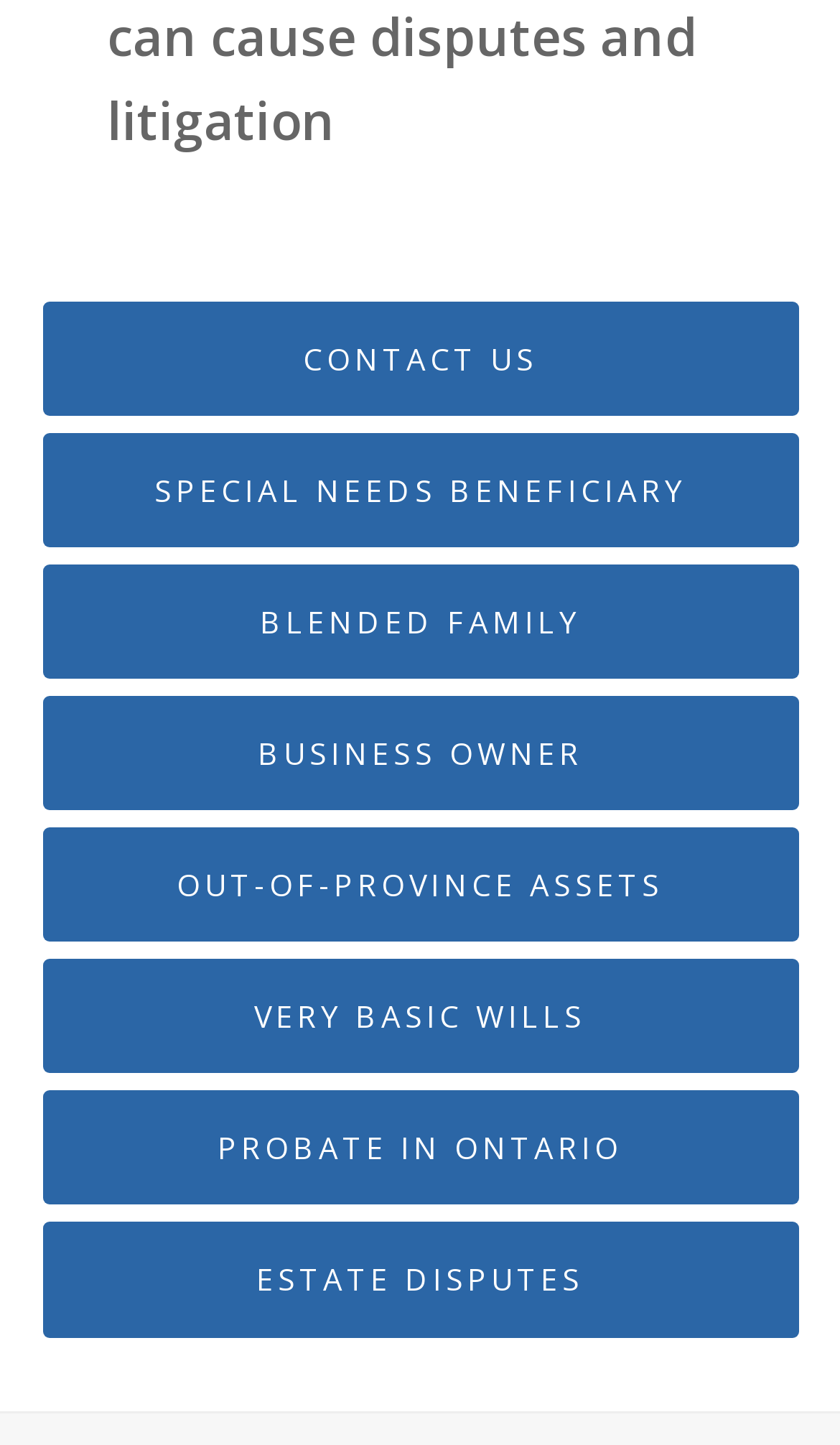Determine the bounding box coordinates for the area that should be clicked to carry out the following instruction: "explore blended family options".

[0.05, 0.391, 0.95, 0.47]